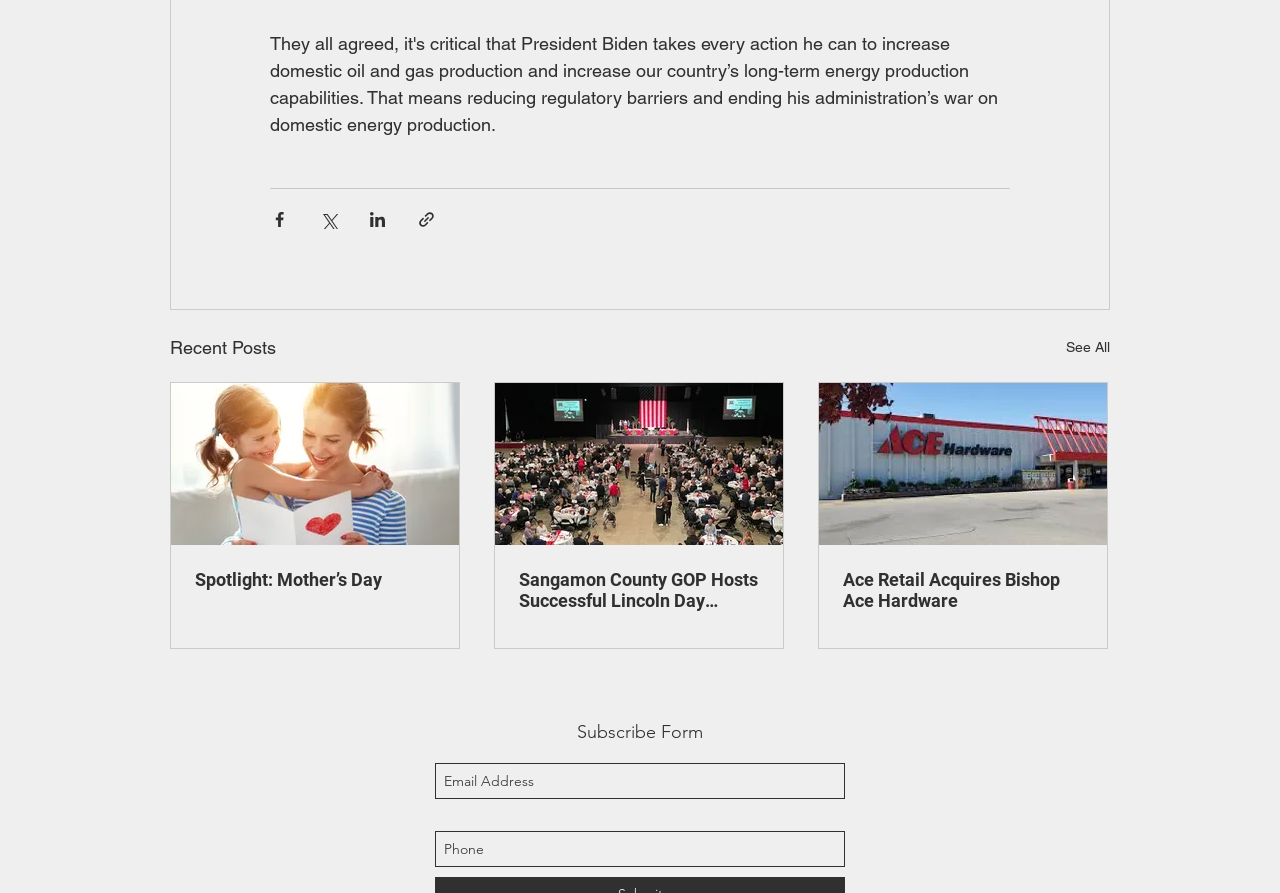Using the details in the image, give a detailed response to the question below:
Is the phone number required in the subscribe form?

In the subscribe form, there are two textboxes, one for 'Email Address' and one for 'Phone'. The 'Email Address' textbox is required, but the 'Phone' textbox is not required.